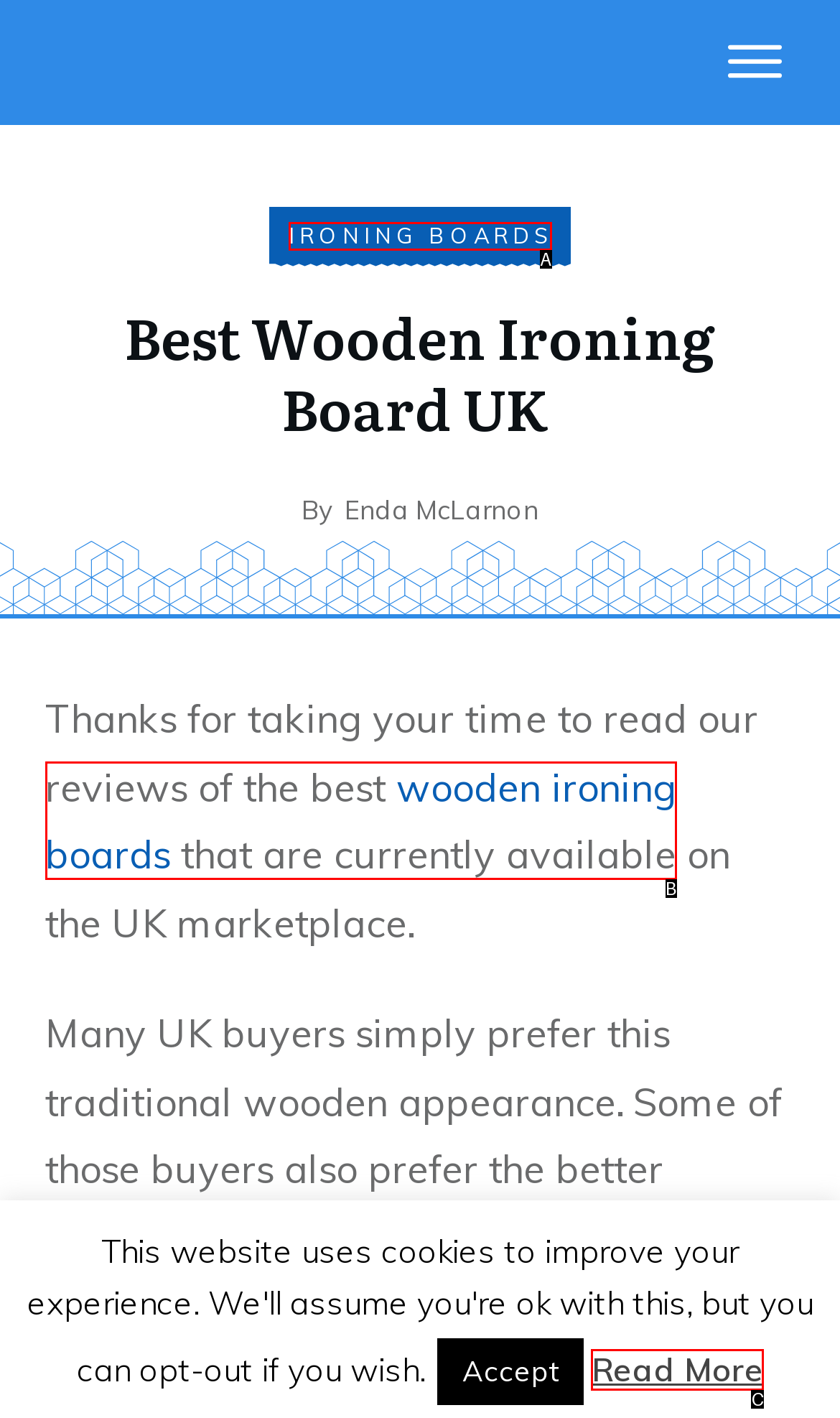Based on the provided element description: Ironing Boards, identify the best matching HTML element. Respond with the corresponding letter from the options shown.

A